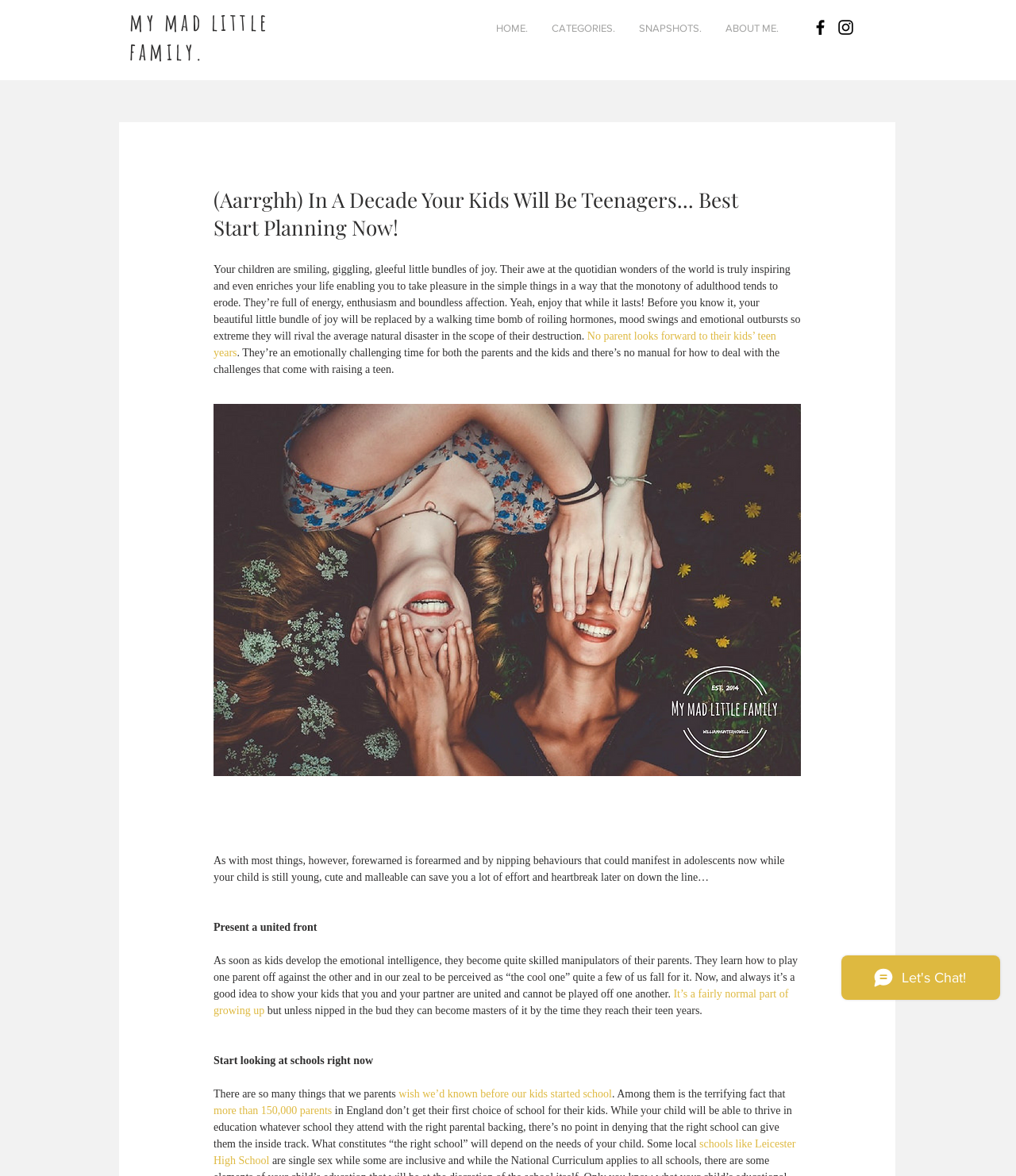Analyze the image and give a detailed response to the question:
What is the purpose of the 'Social Bar' section?

The 'Social Bar' section appears to be a collection of social media links, including Facebook and Instagram. The purpose of this section is to provide visitors with a way to connect with the author or website on various social media platforms.